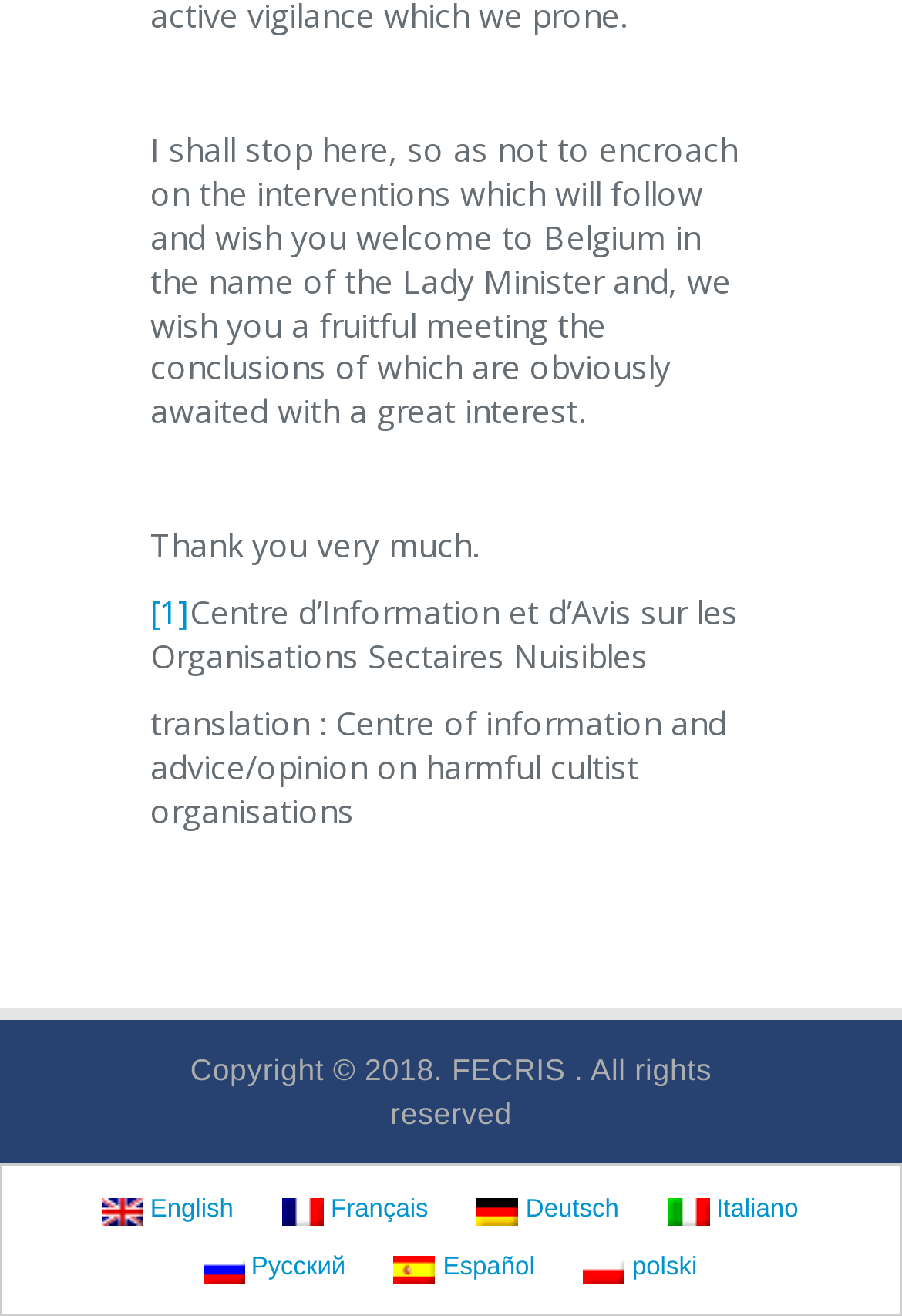Can you identify the bounding box coordinates of the clickable region needed to carry out this instruction: 'Choose French language'? The coordinates should be four float numbers within the range of 0 to 1, stated as [left, top, right, bottom].

[0.287, 0.9, 0.501, 0.939]